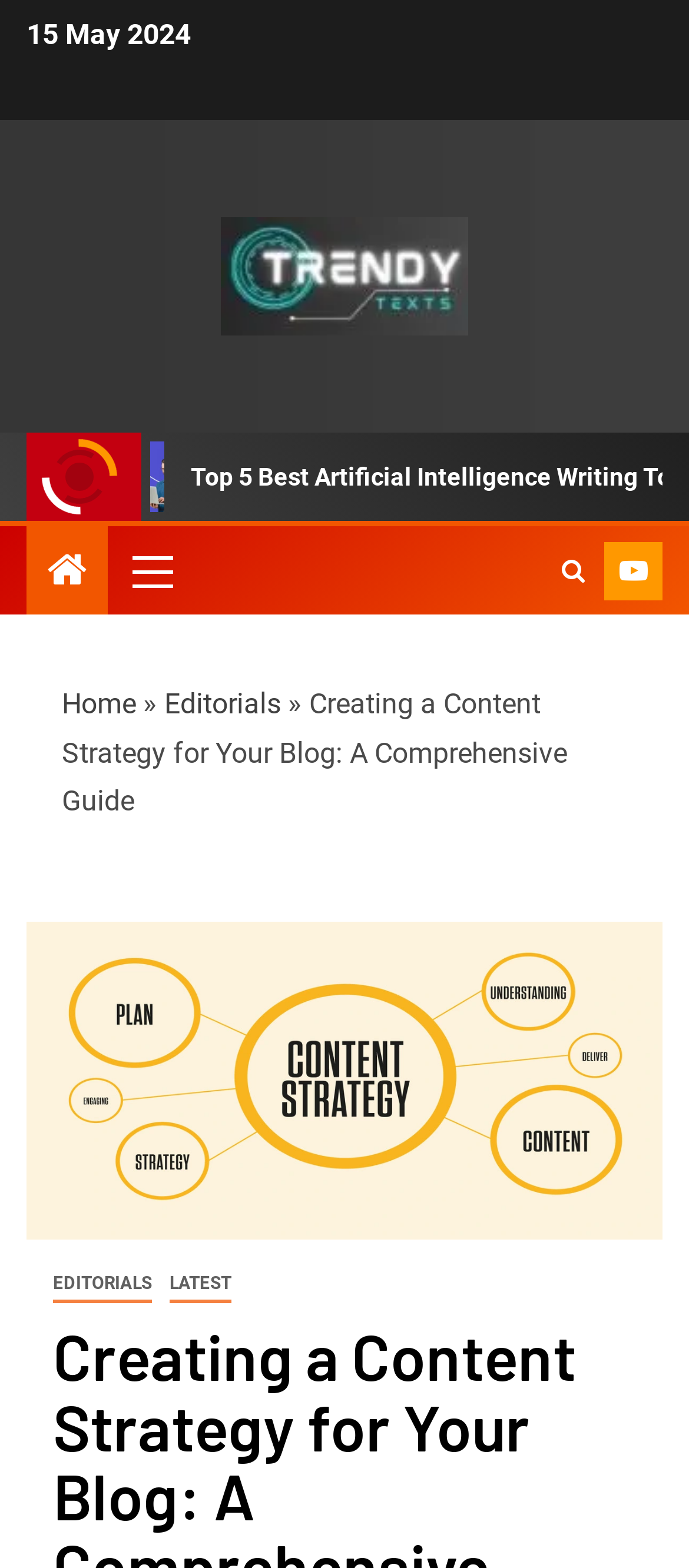Find the bounding box coordinates corresponding to the UI element with the description: "Account". The coordinates should be formatted as [left, top, right, bottom], with values as floats between 0 and 1.

None